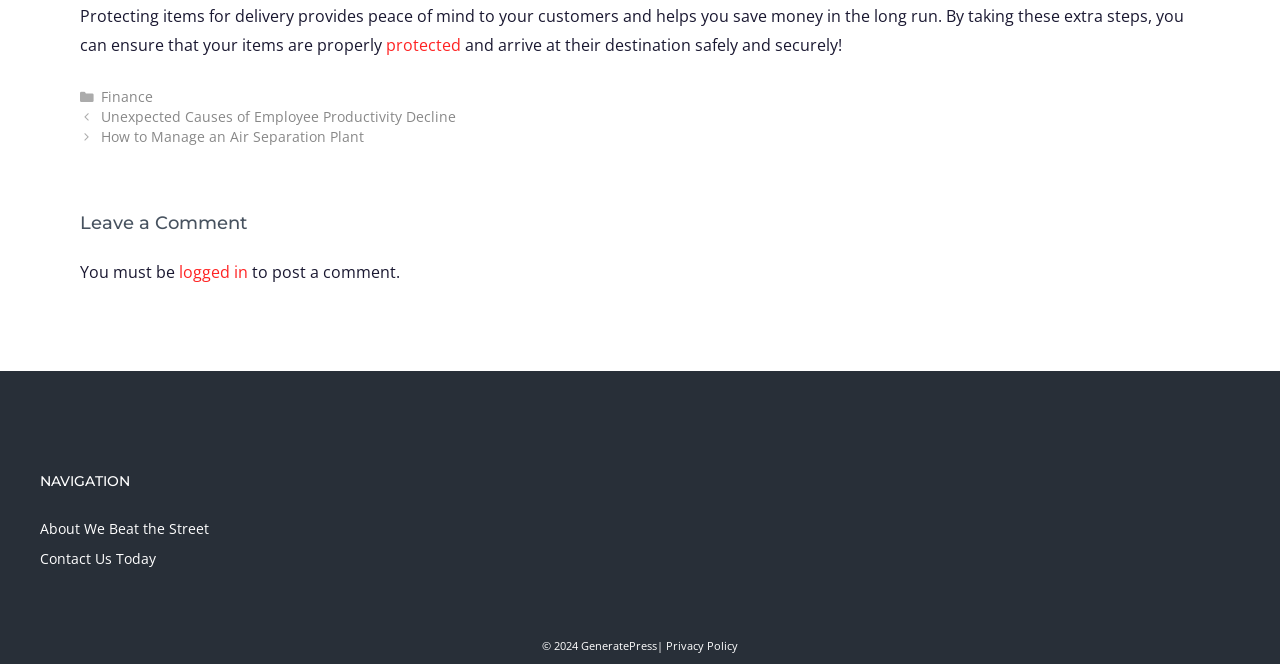Extract the bounding box coordinates for the HTML element that matches this description: "logged in". The coordinates should be four float numbers between 0 and 1, i.e., [left, top, right, bottom].

[0.14, 0.393, 0.194, 0.426]